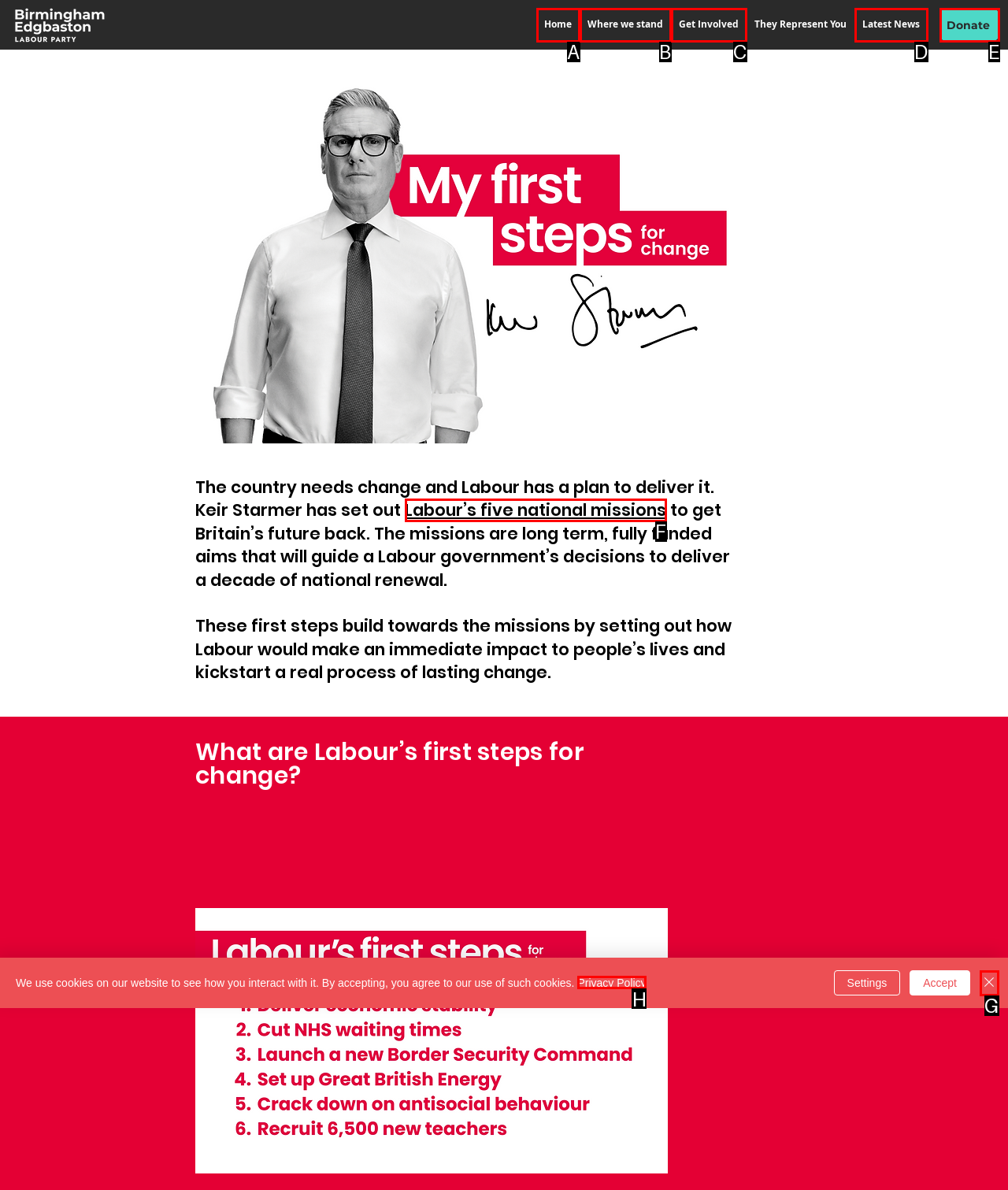Match the description to the correct option: aria-label="Close"
Provide the letter of the matching option directly.

G